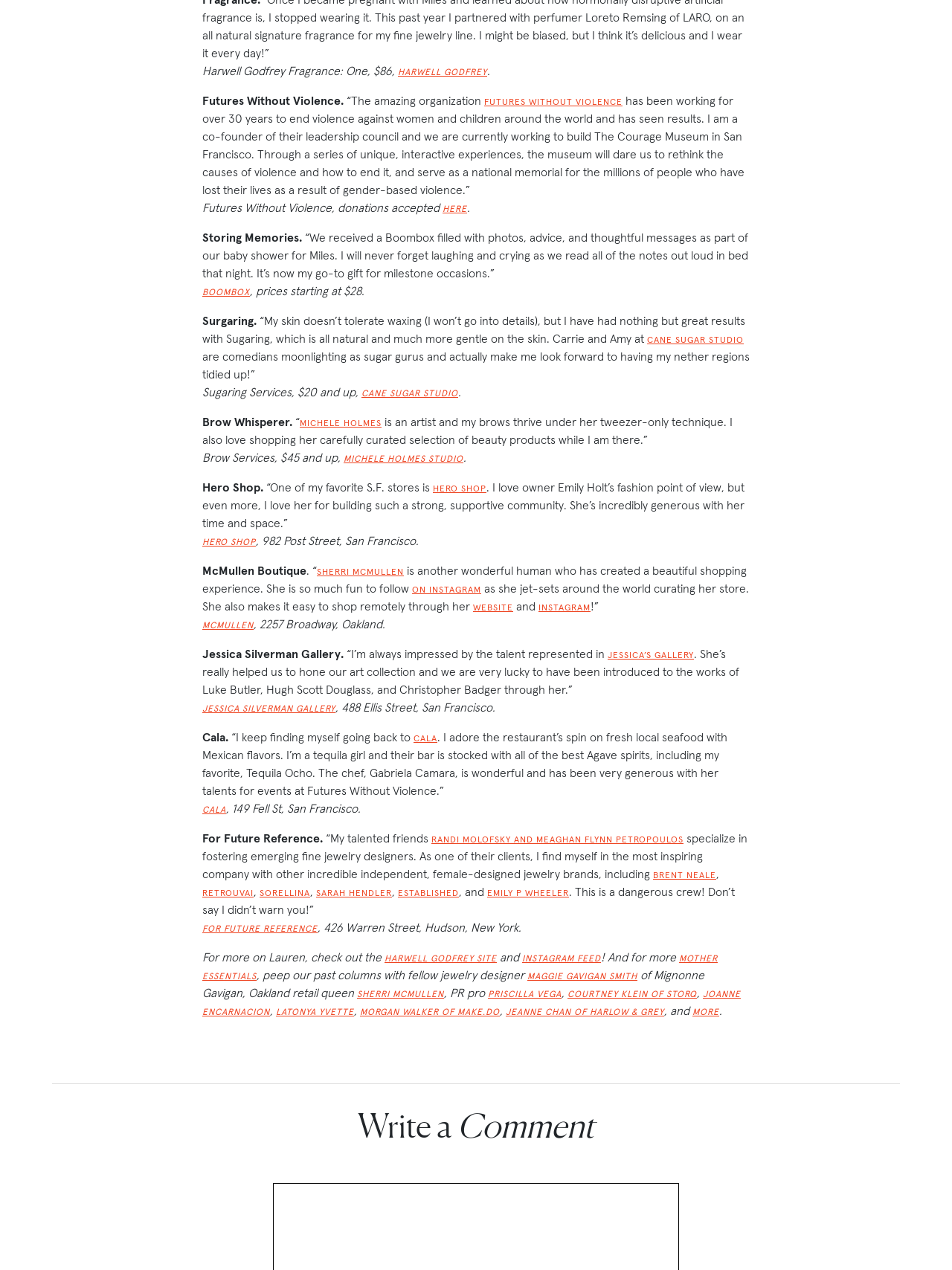What is the name of the restaurant?
Please elaborate on the answer to the question with detailed information.

The question asks for the name of the restaurant, which can be found in the StaticText element with the text 'Cala'.